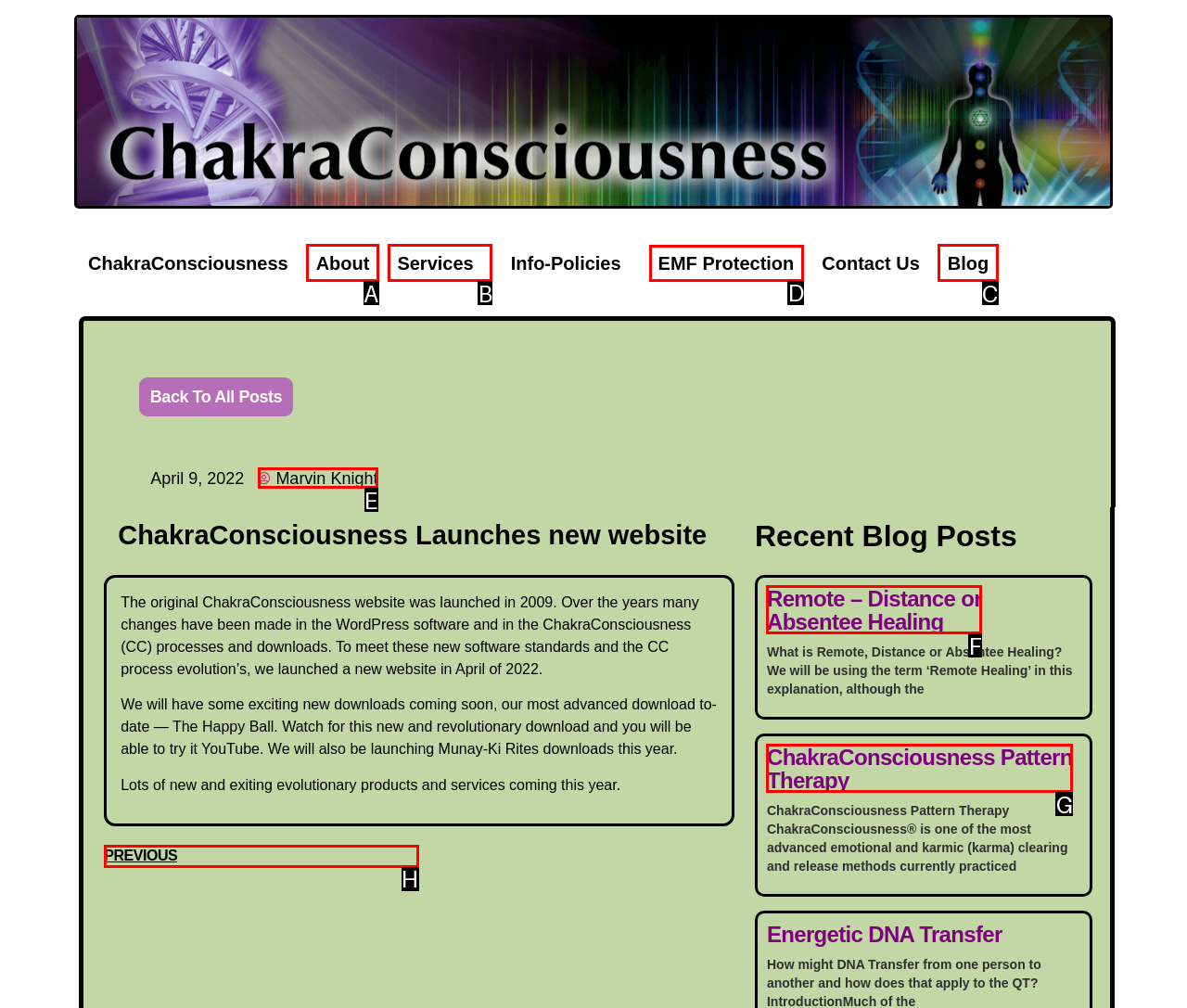Point out which UI element to click to complete this task: Visit the 'EMF Protection' page
Answer with the letter corresponding to the right option from the available choices.

D